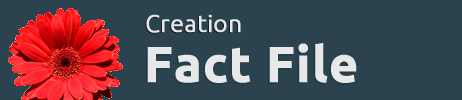What is the style of the title text?
Please give a well-detailed answer to the question.

The caption describes the title text as 'boldly styled', implying that the text is presented in a bold font to emphasize the subject matter.